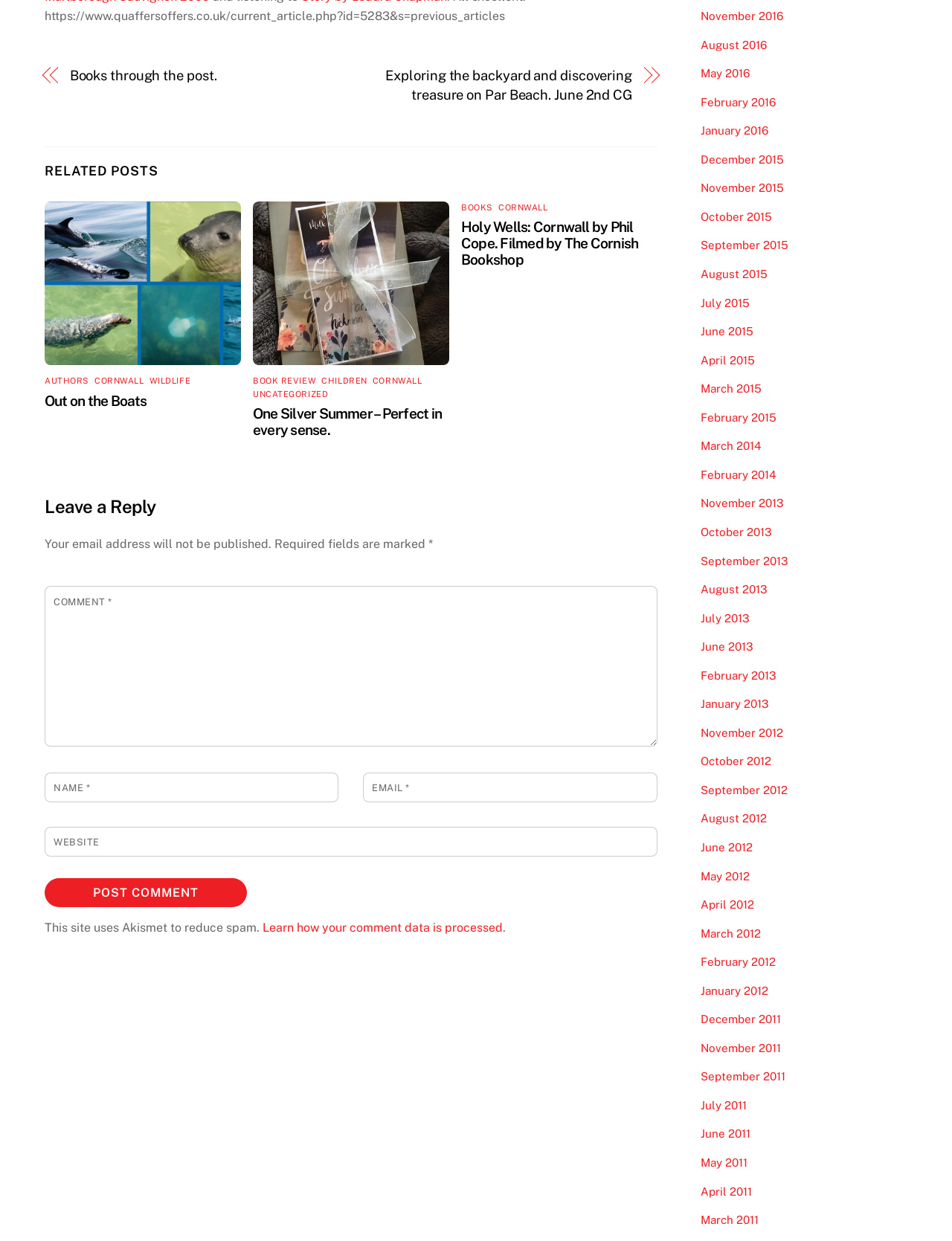Based on the image, please elaborate on the answer to the following question:
What is the purpose of the links at the bottom of the webpage?

The links at the bottom of the webpage, such as 'November 2016', 'August 2016', etc., are intended for users to navigate to archives of previous articles, allowing them to access older content.